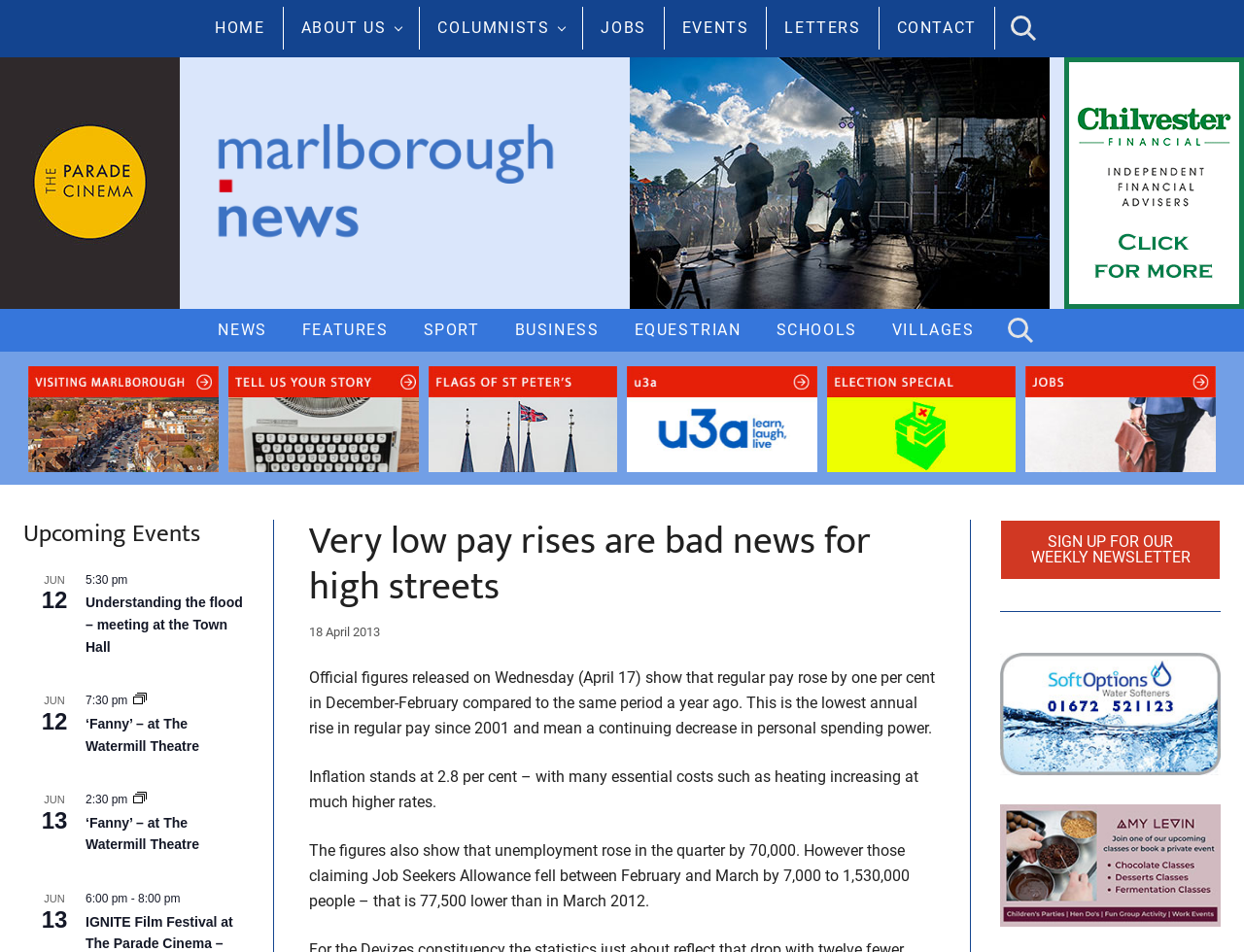What is the name of the event on June 12?
Relying on the image, give a concise answer in one word or a brief phrase.

Understanding the flood – meeting at the Town Hall